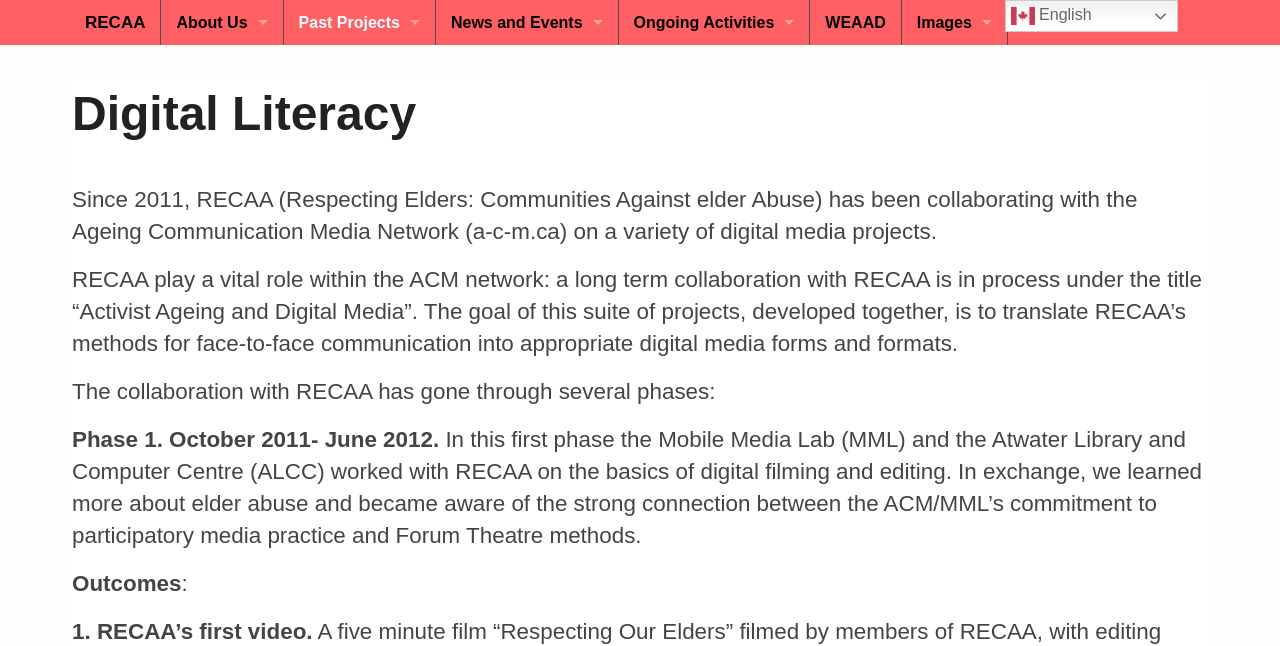What is the name of the organization?
Answer with a single word or phrase, using the screenshot for reference.

RECAA